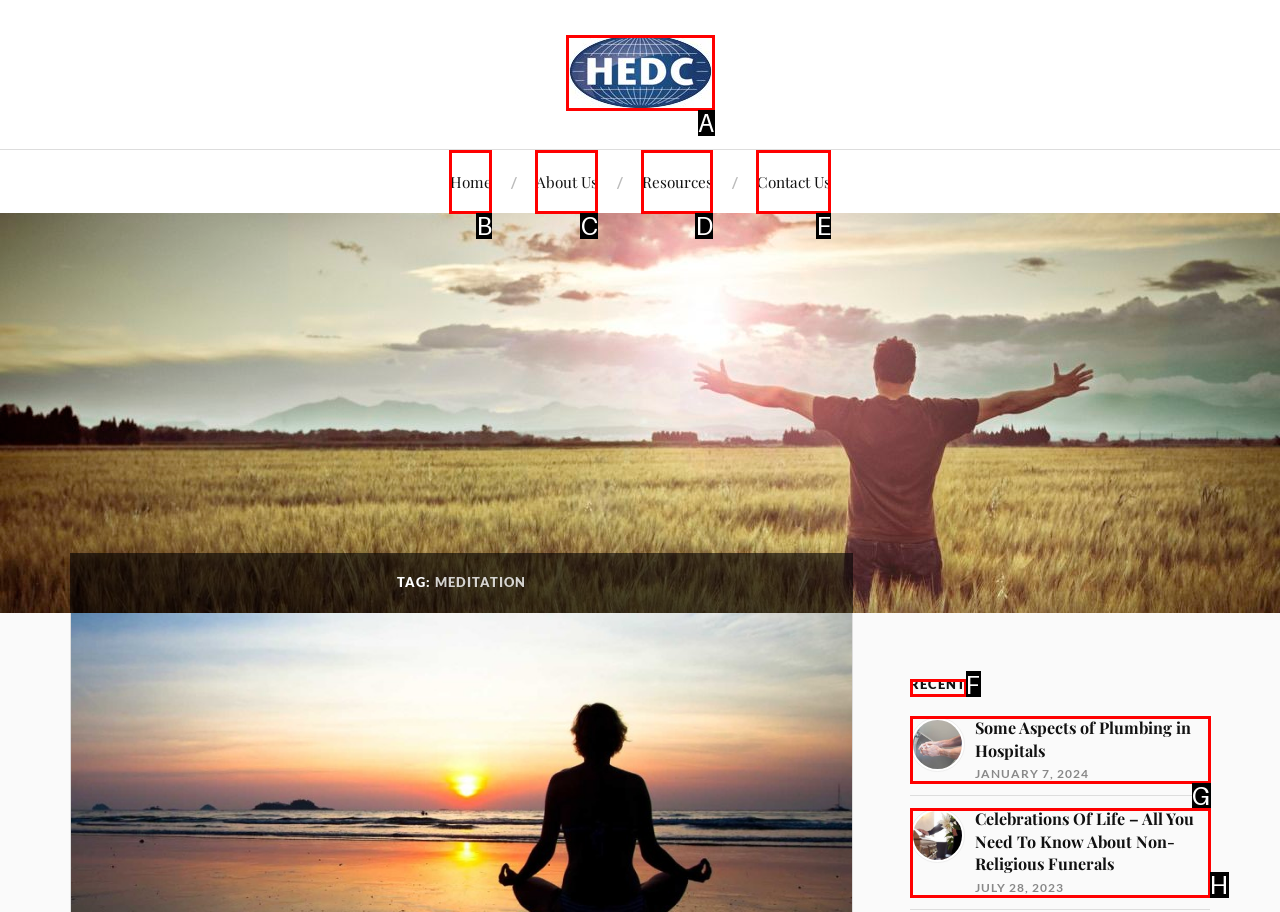Determine which HTML element should be clicked to carry out the following task: Click on the 'Vegas303' link Respond with the letter of the appropriate option.

None